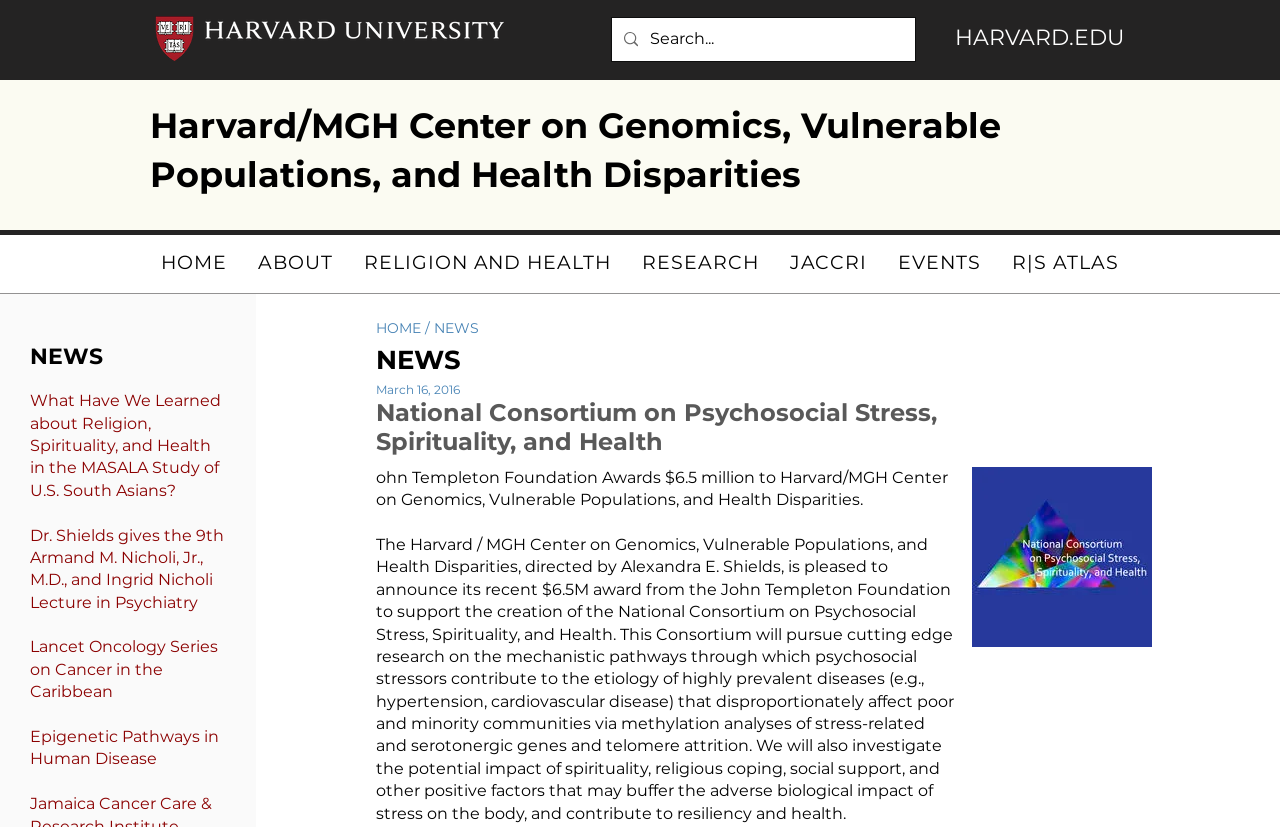Provide the bounding box coordinates of the area you need to click to execute the following instruction: "Go to the HOME page".

[0.117, 0.291, 0.187, 0.343]